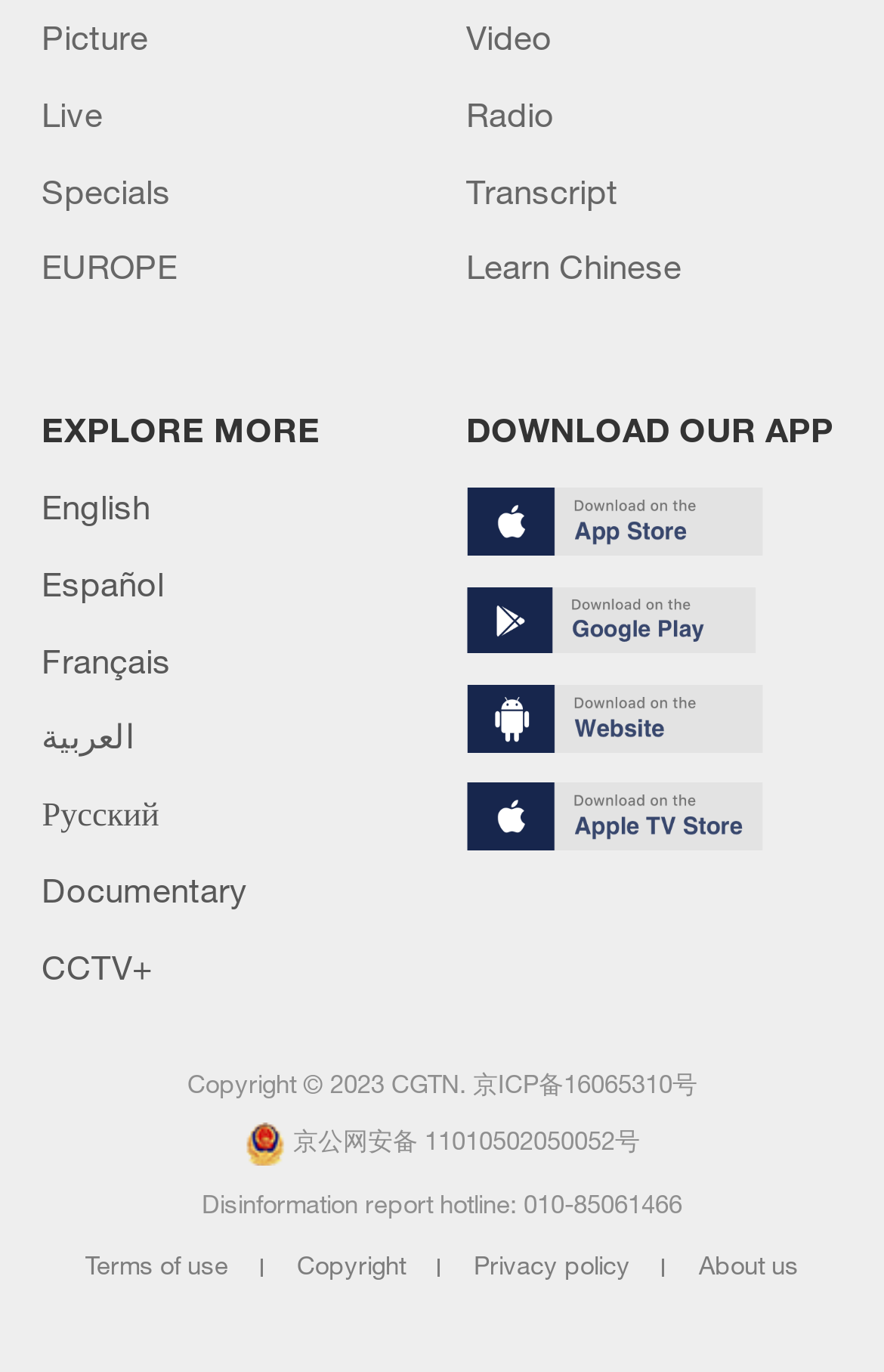Identify the bounding box coordinates for the UI element described as: "Adelaide".

None